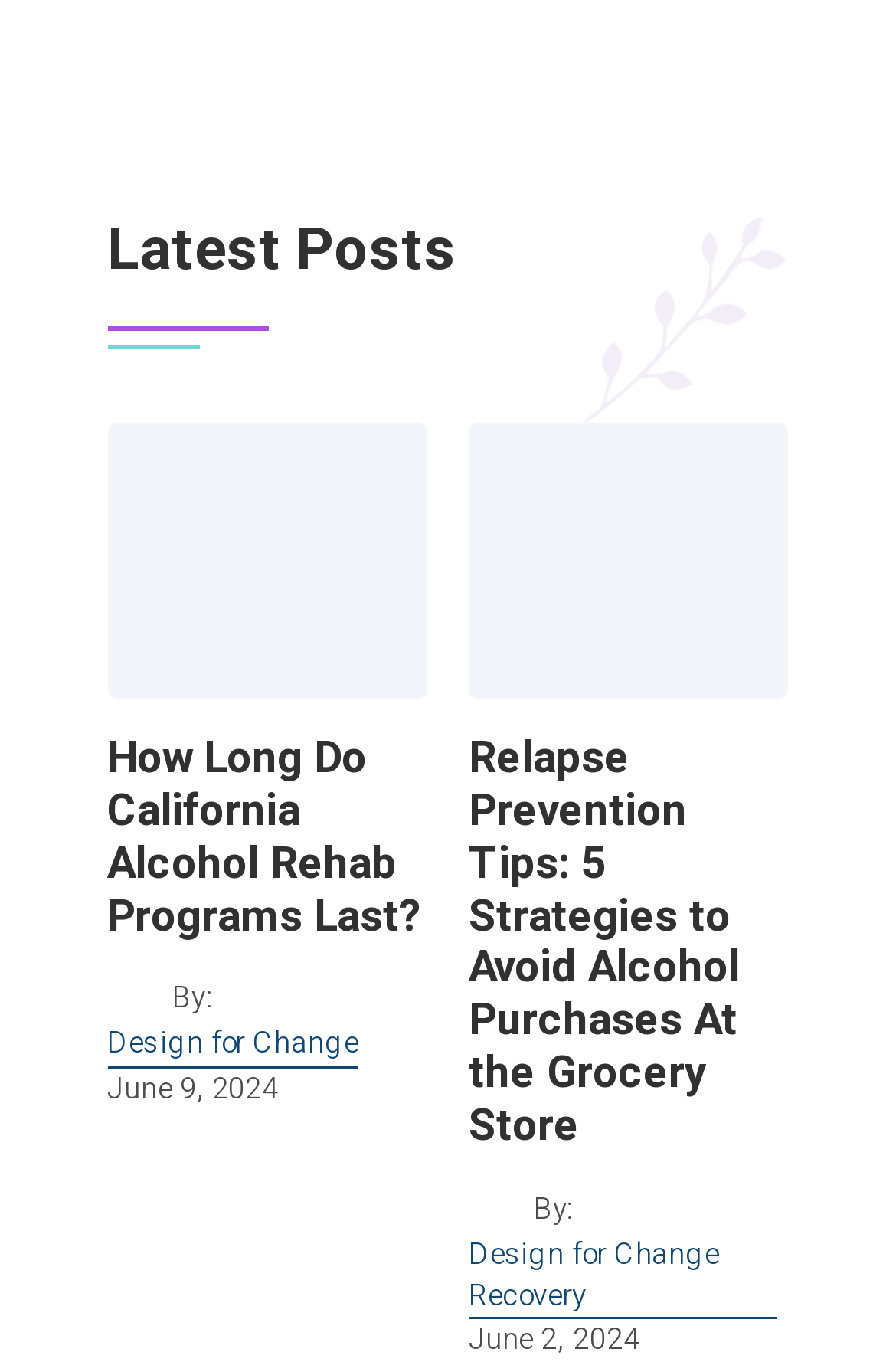Give a short answer using one word or phrase for the question:
What is the title of the first post?

How Long Do California Alcohol Rehab Programs Last?